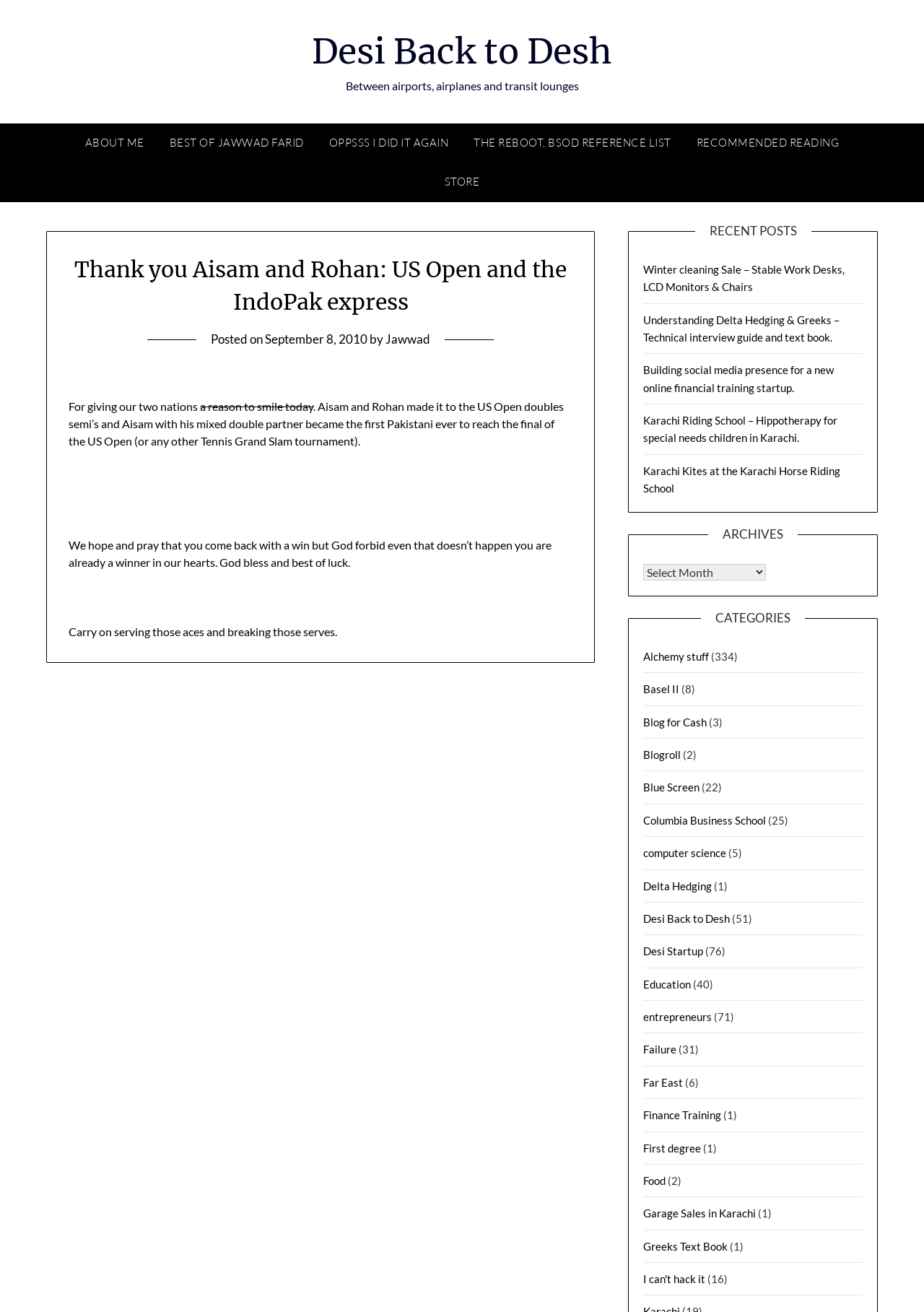Find the bounding box coordinates of the element's region that should be clicked in order to follow the given instruction: "Follow on Facebook". The coordinates should consist of four float numbers between 0 and 1, i.e., [left, top, right, bottom].

None